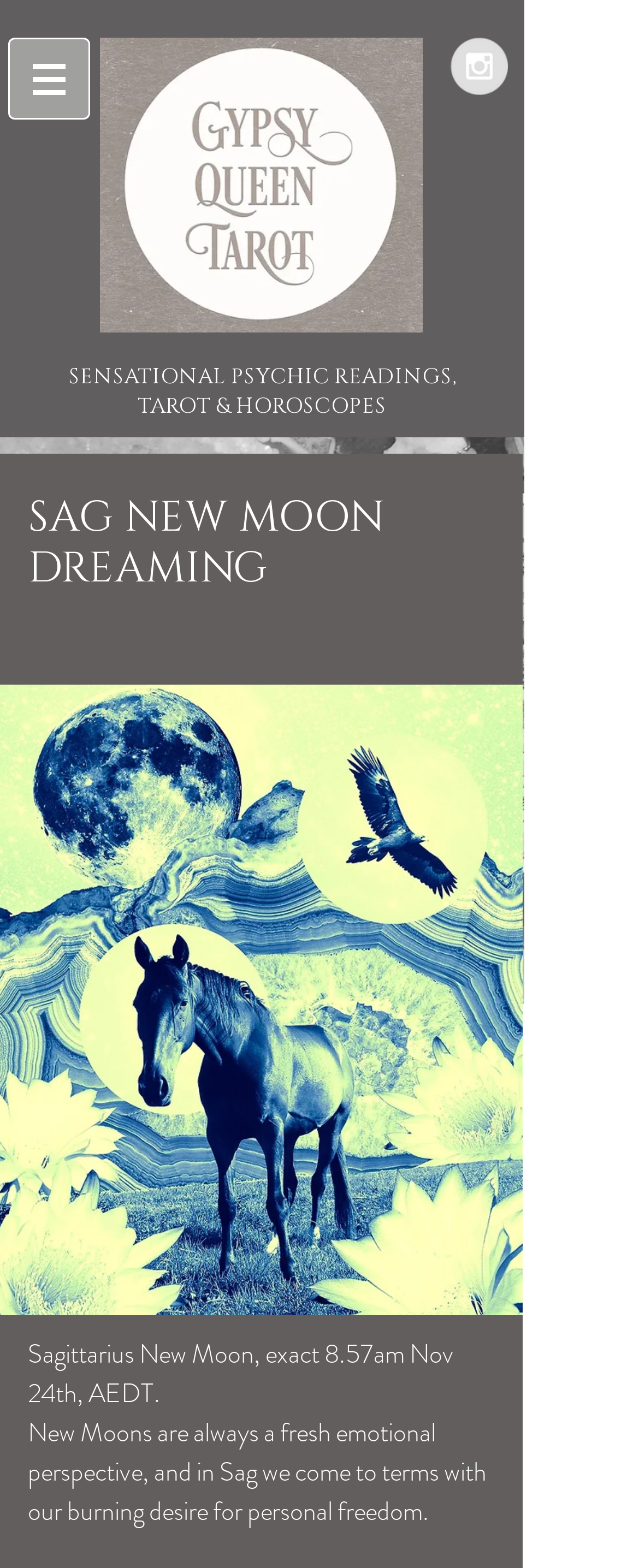Please provide a brief answer to the question using only one word or phrase: 
What is the date of the Sagittarius New Moon?

Nov 24th